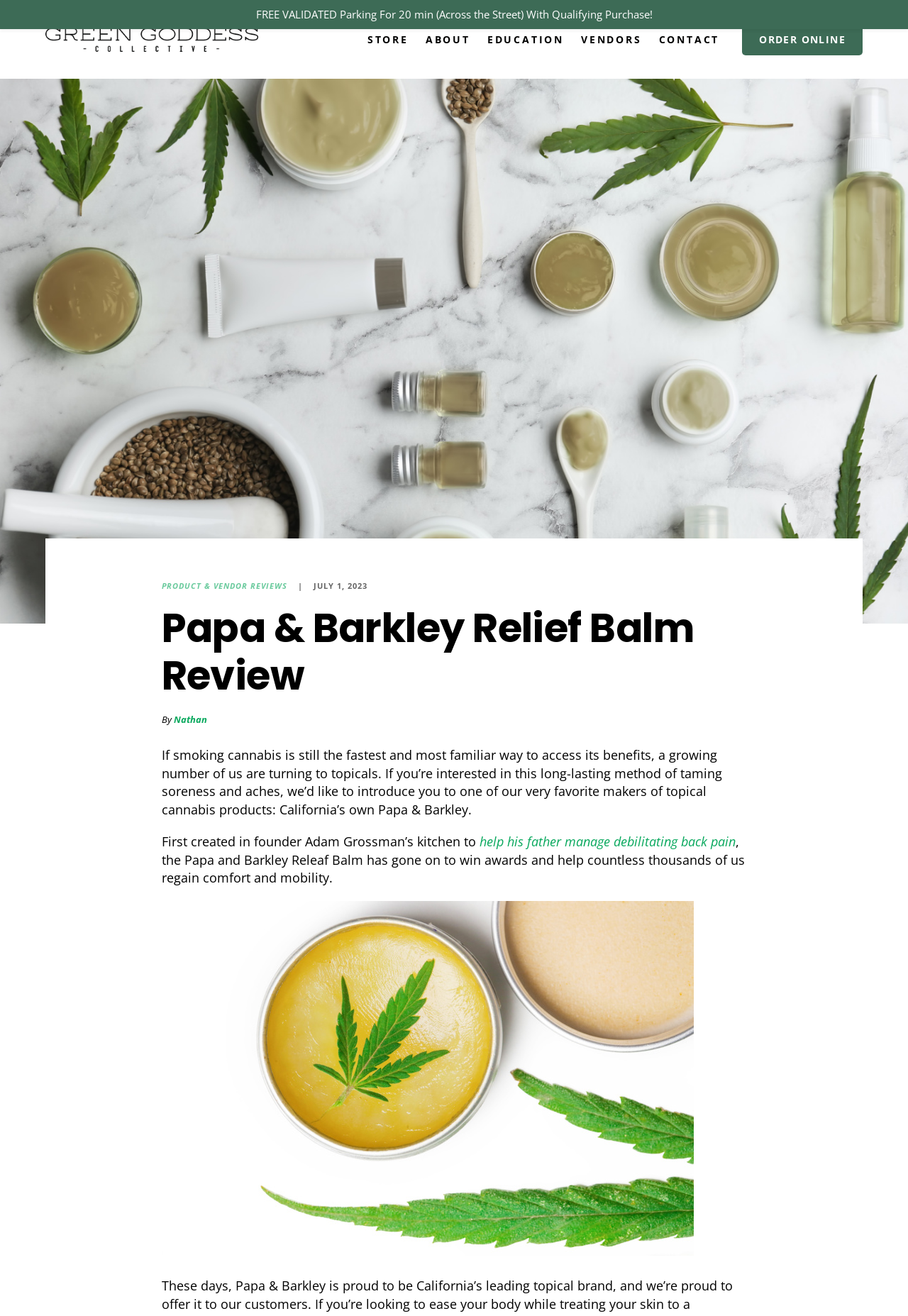Provide your answer in a single word or phrase: 
What is the duration of the free validated parking?

20 min